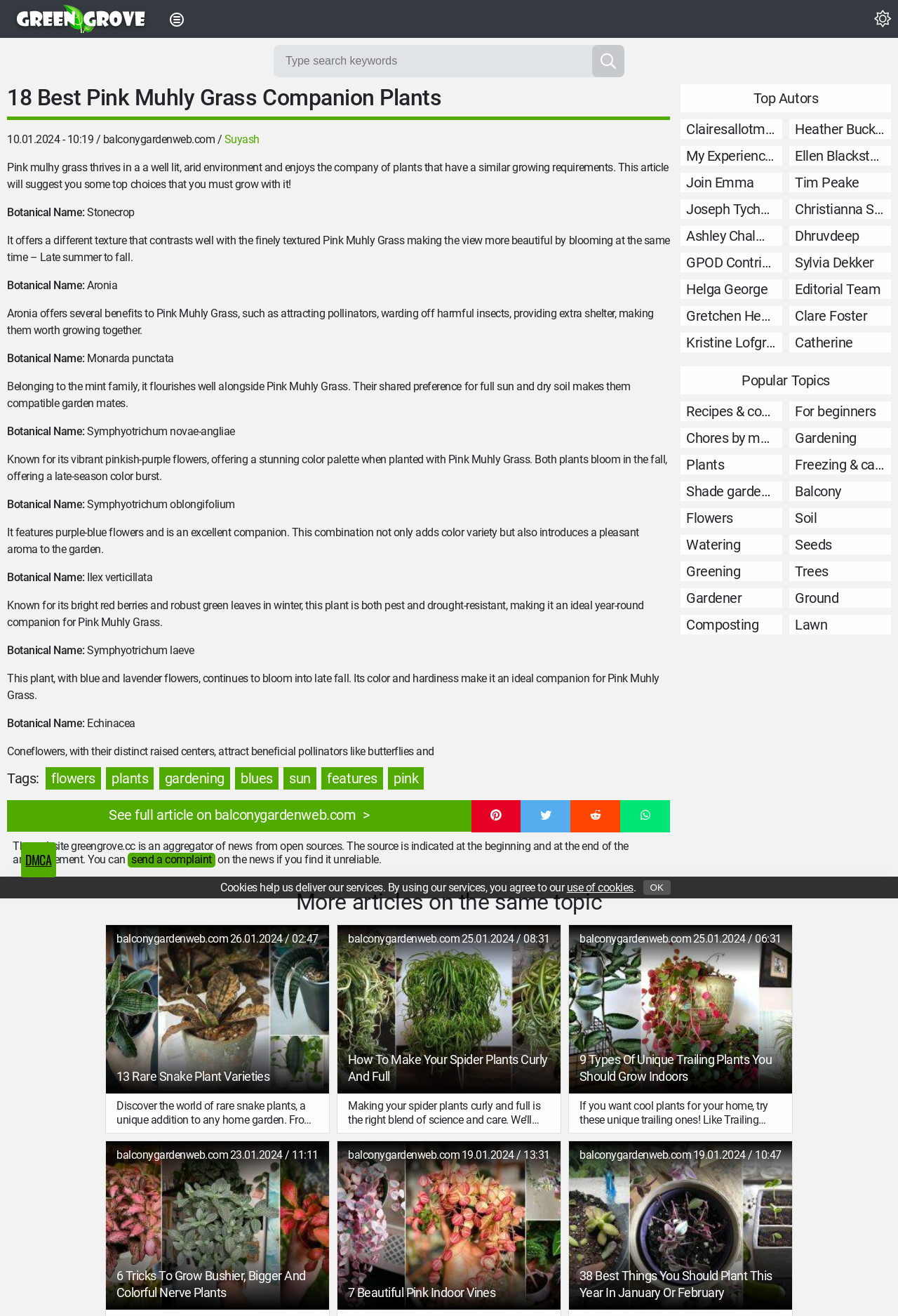Please identify the bounding box coordinates of the area that needs to be clicked to follow this instruction: "Check the popular topic of flowers".

[0.758, 0.386, 0.871, 0.401]